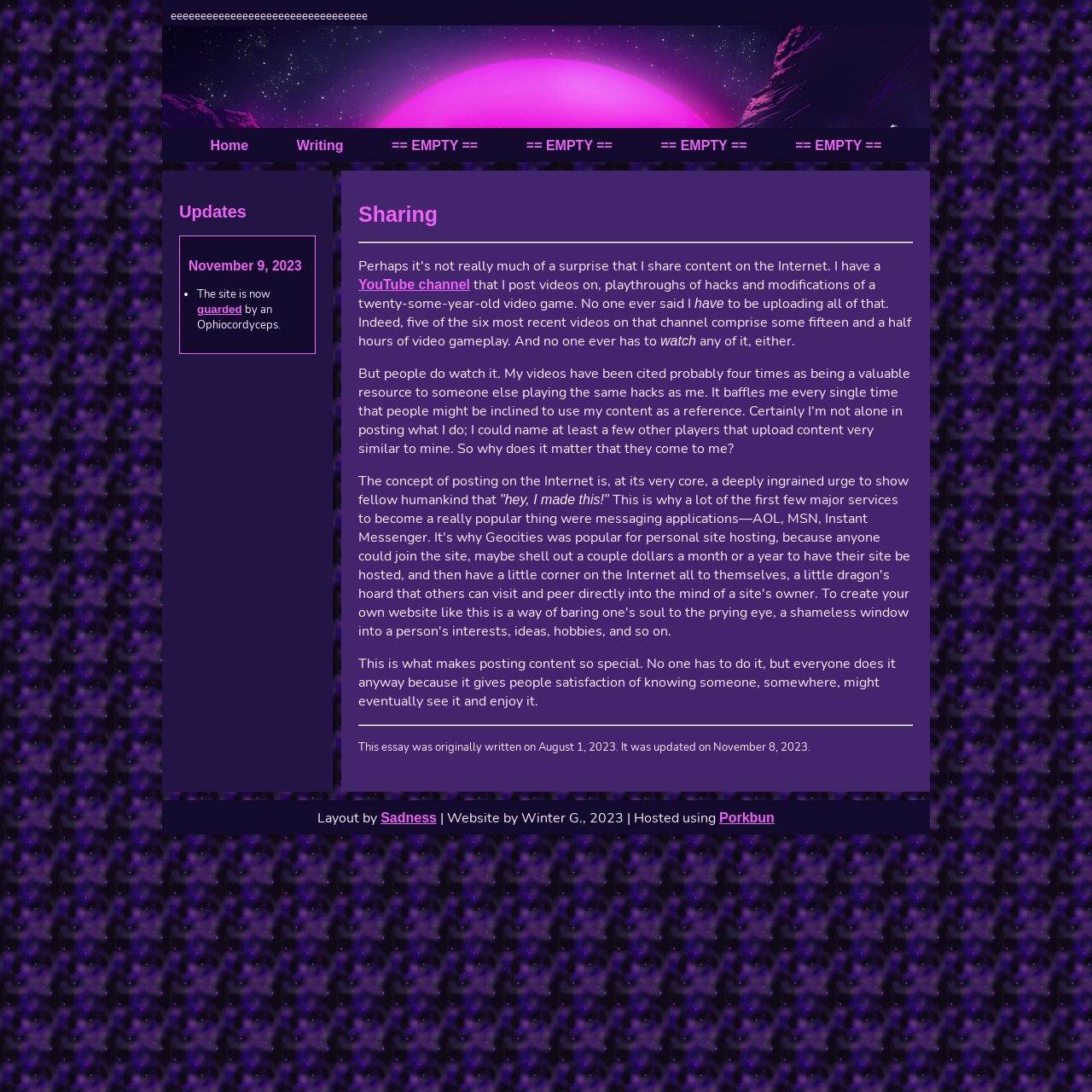Please provide a detailed answer to the question below based on the screenshot: 
What is the name of the website's hosting service?

The name of the website's hosting service is Porkbun, as mentioned in the footer of the page, which credits 'Hosted using Porkbun'.